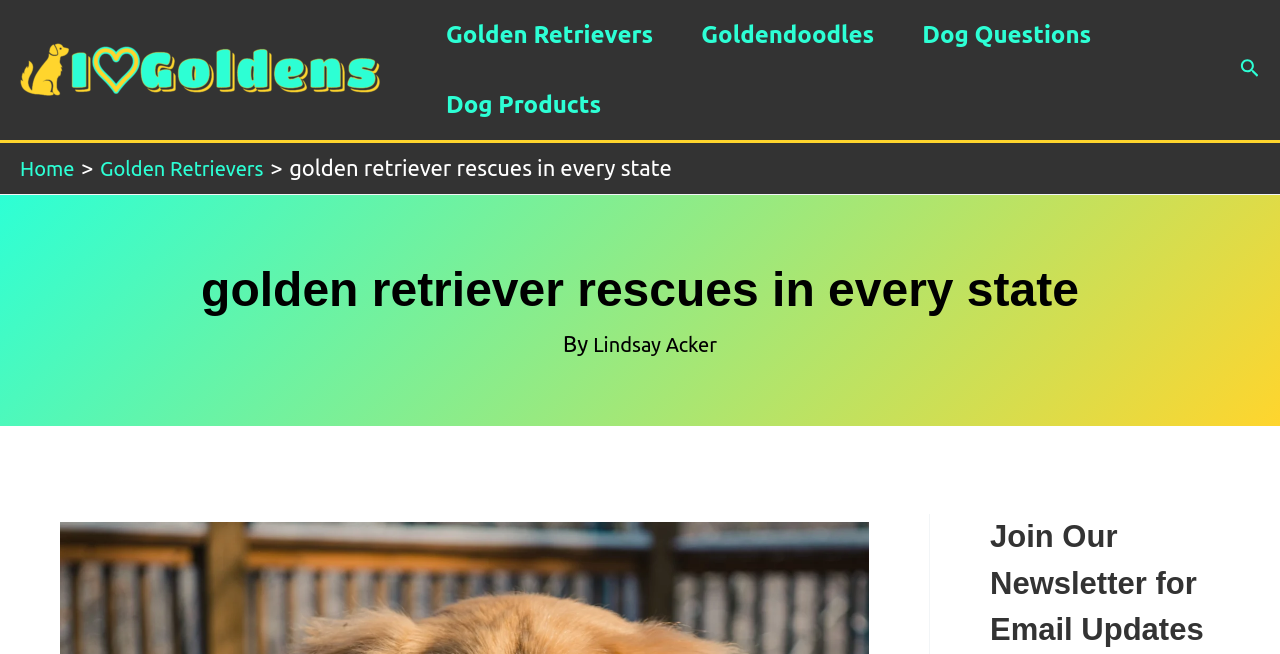Respond to the question below with a concise word or phrase:
What are the main categories in the site navigation?

Golden Retrievers, Goldendoodles, Dog Questions, Dog Products